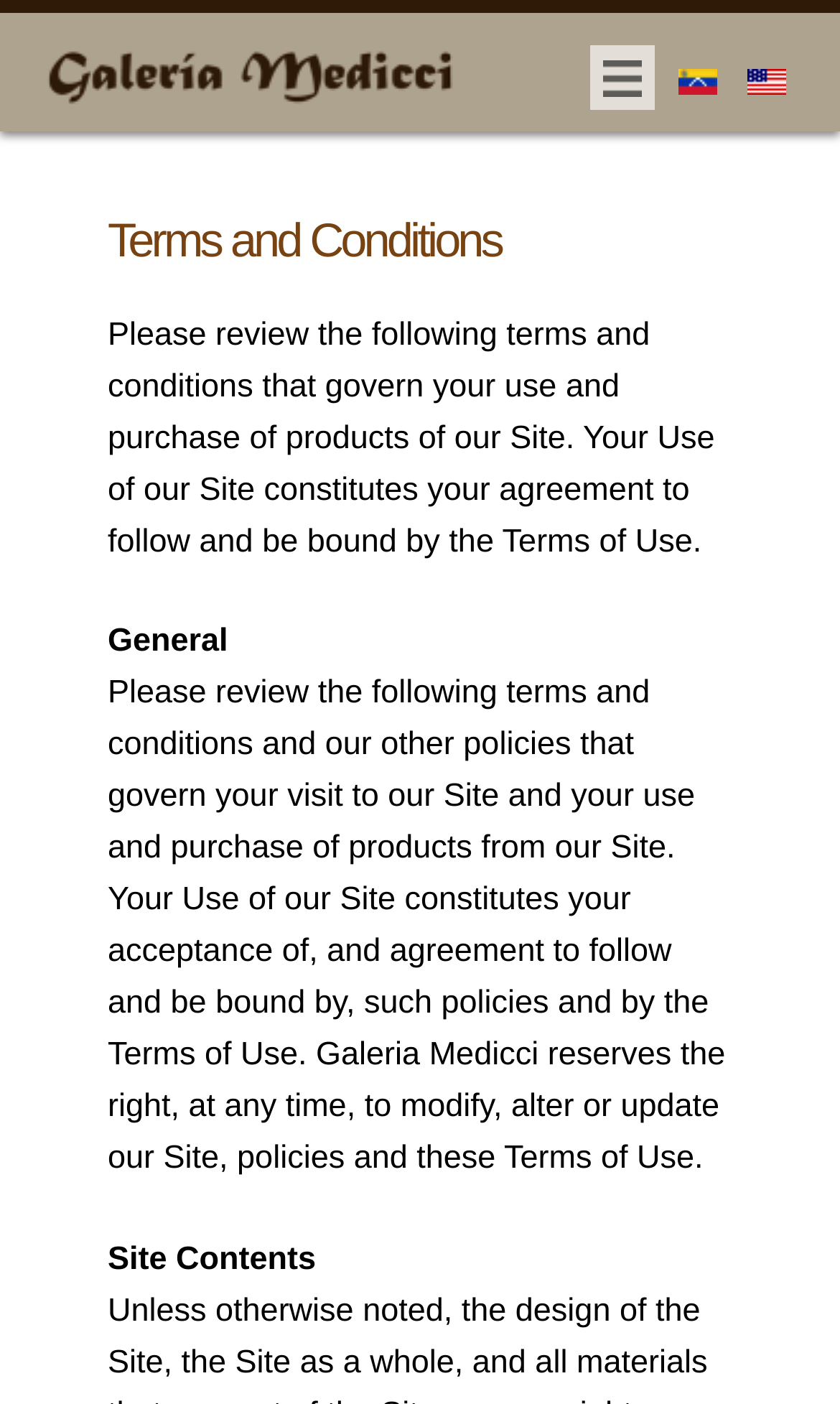What is the purpose of the webpage?
Provide a detailed and extensive answer to the question.

I inferred the purpose of the webpage by reading the heading 'Terms and Conditions' and the static text that follows, which explains the terms and conditions that govern the use and purchase of products on the site.